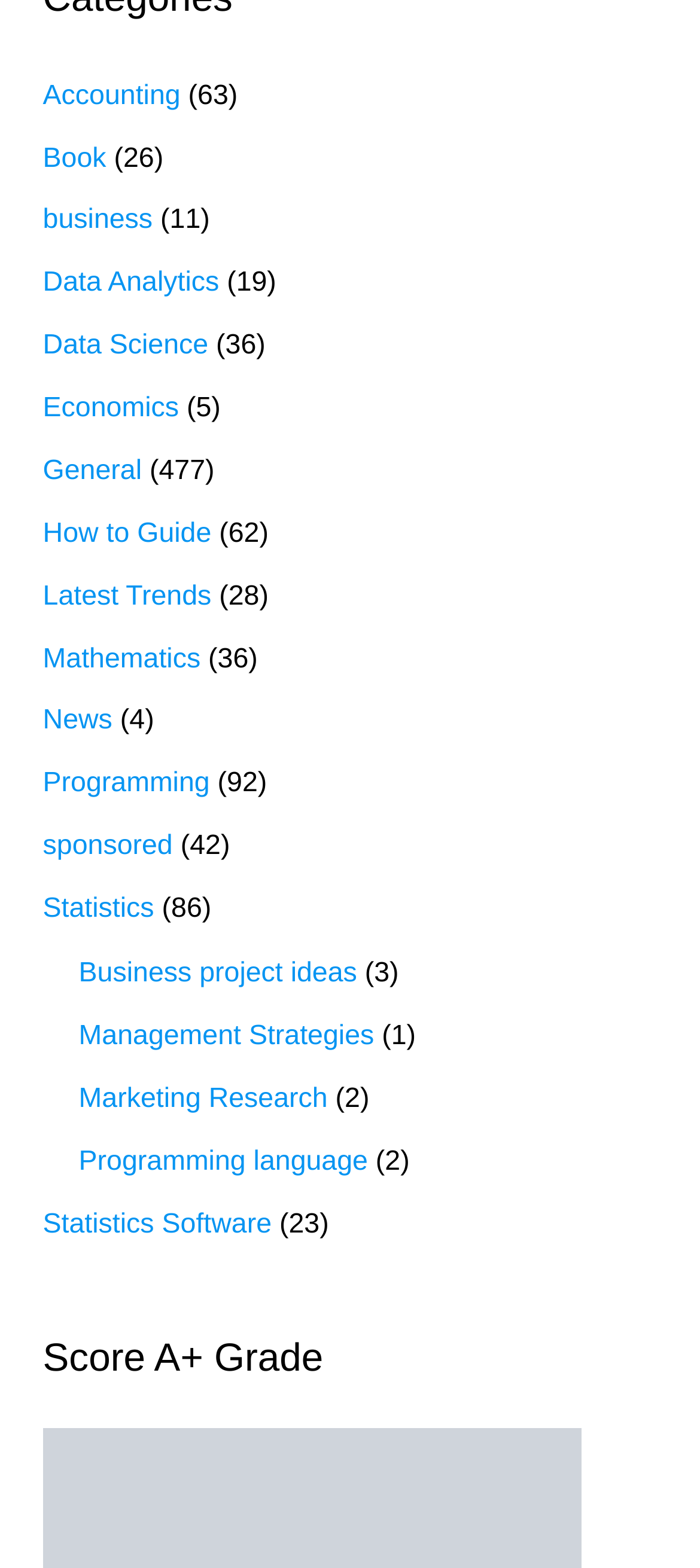Please determine the bounding box coordinates of the element's region to click in order to carry out the following instruction: "Explore Business project ideas". The coordinates should be four float numbers between 0 and 1, i.e., [left, top, right, bottom].

[0.112, 0.611, 0.51, 0.63]